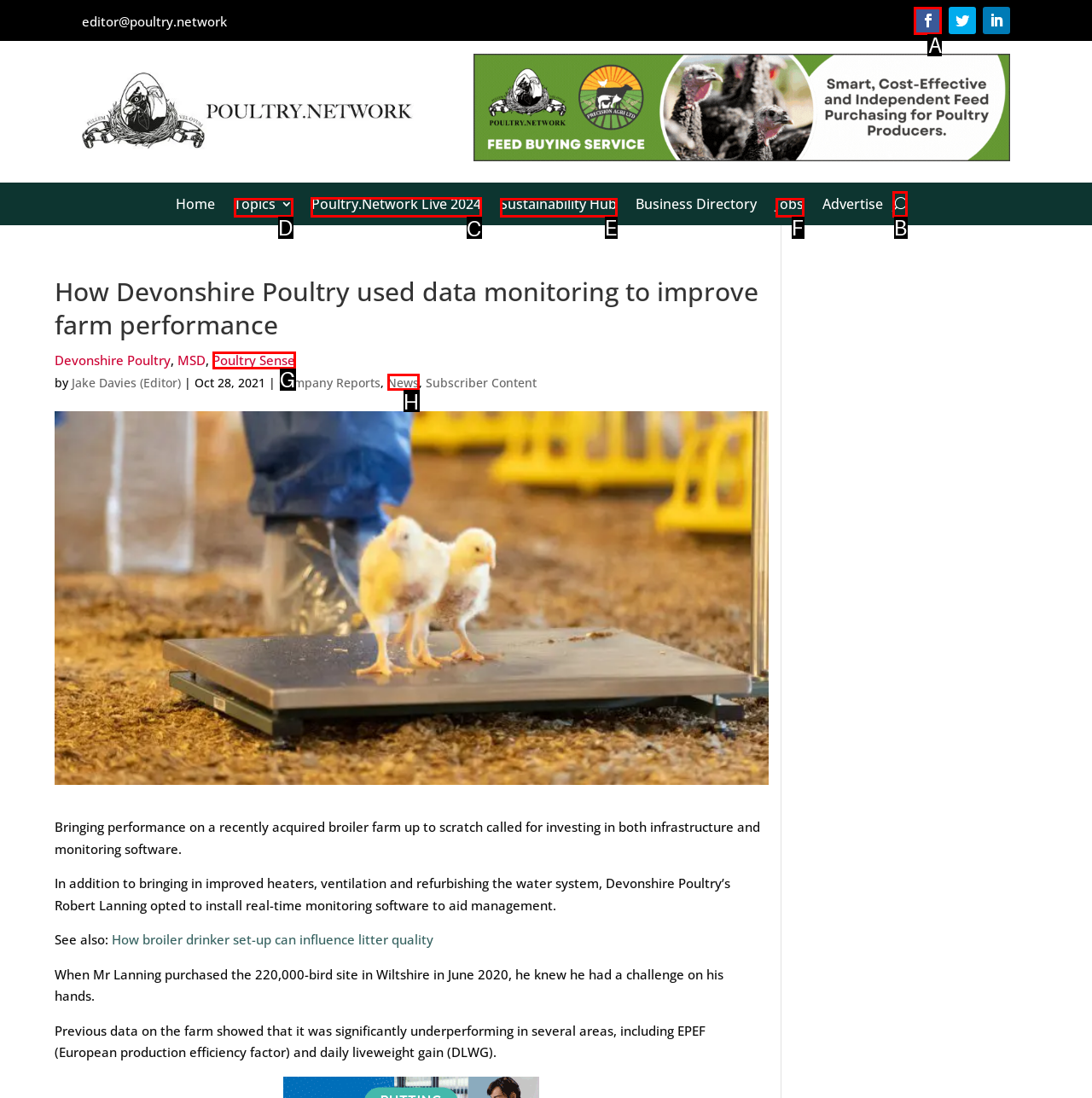Identify which HTML element should be clicked to fulfill this instruction: Click the link to Poultry Network Live 2024 Reply with the correct option's letter.

C